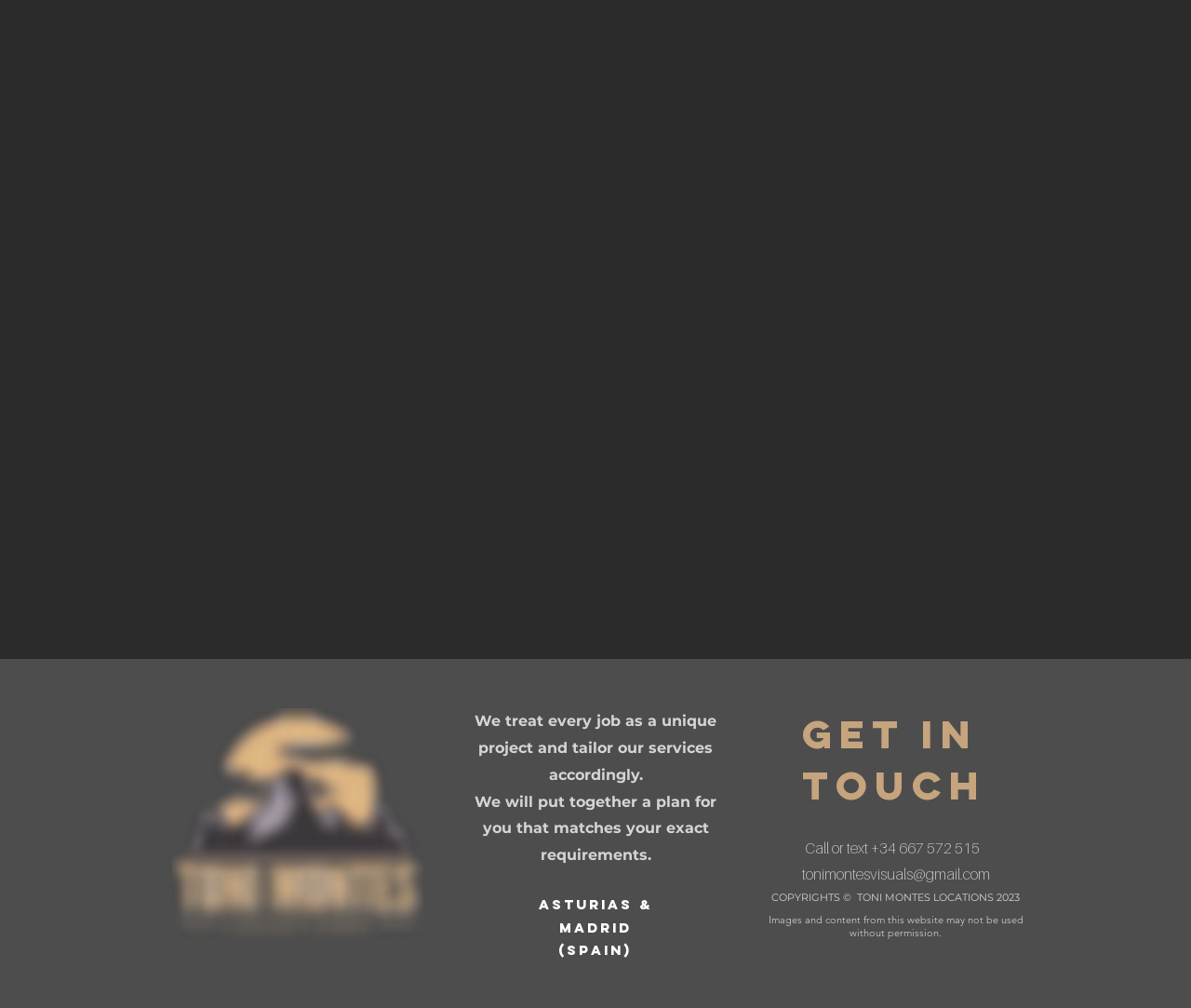Respond to the following query with just one word or a short phrase: 
What is the company's logo image?

LOGO_TONI_MONTES_LOCATIONS_COMPLETO_AMARILLO-removebg-preview.png